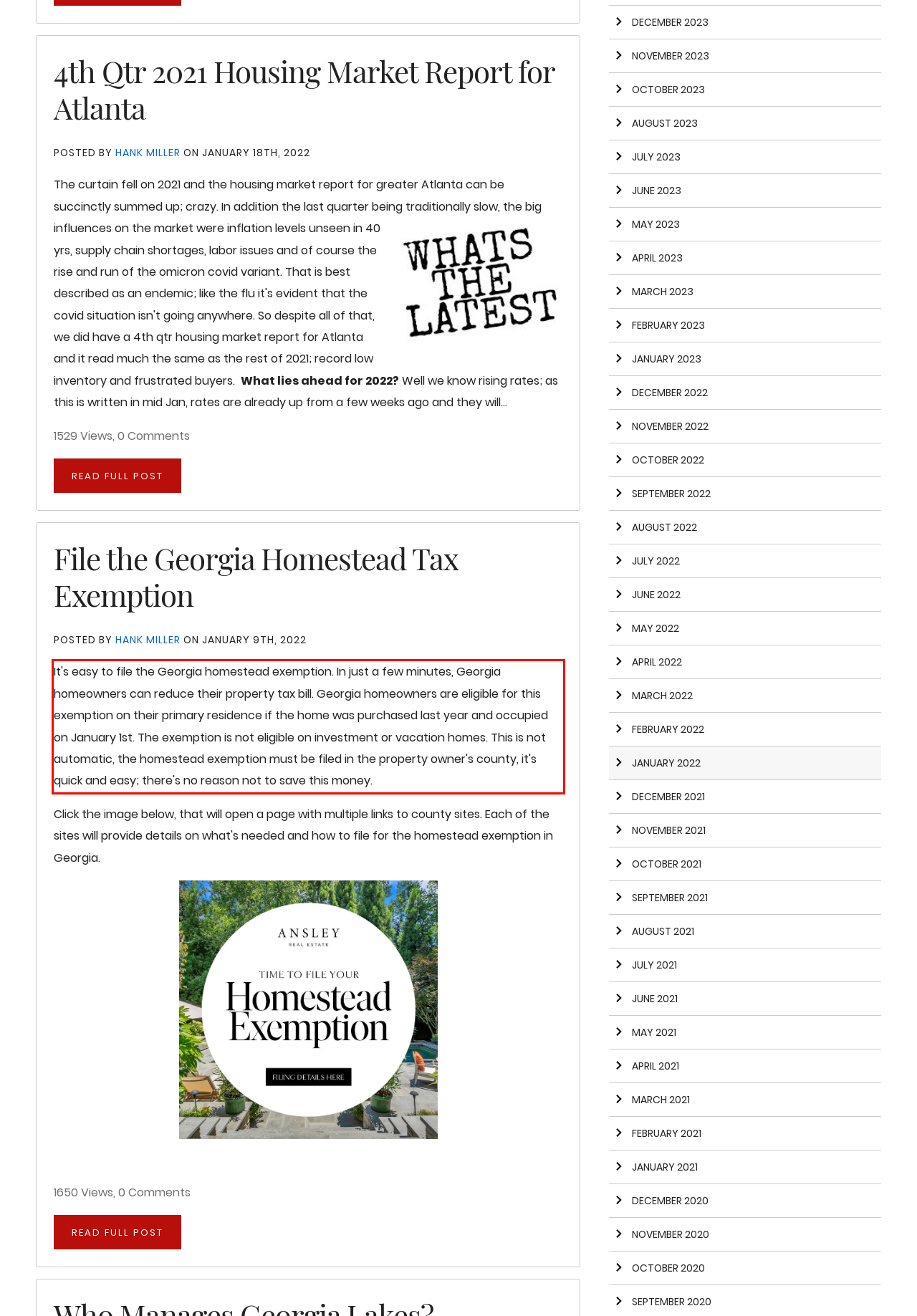You are provided with a screenshot of a webpage featuring a red rectangle bounding box. Extract the text content within this red bounding box using OCR.

It's easy to file the Georgia homestead exemption. In just a few minutes, Georgia homeowners can reduce their property tax bill. Georgia homeowners are eligible for this exemption on their primary residence if the home was purchased last year and occupied on January 1st. The exemption is not eligible on investment or vacation homes. This is not automatic, the homestead exemption must be filed in the property owner's county, it's quick and easy; there's no reason not to save this money.